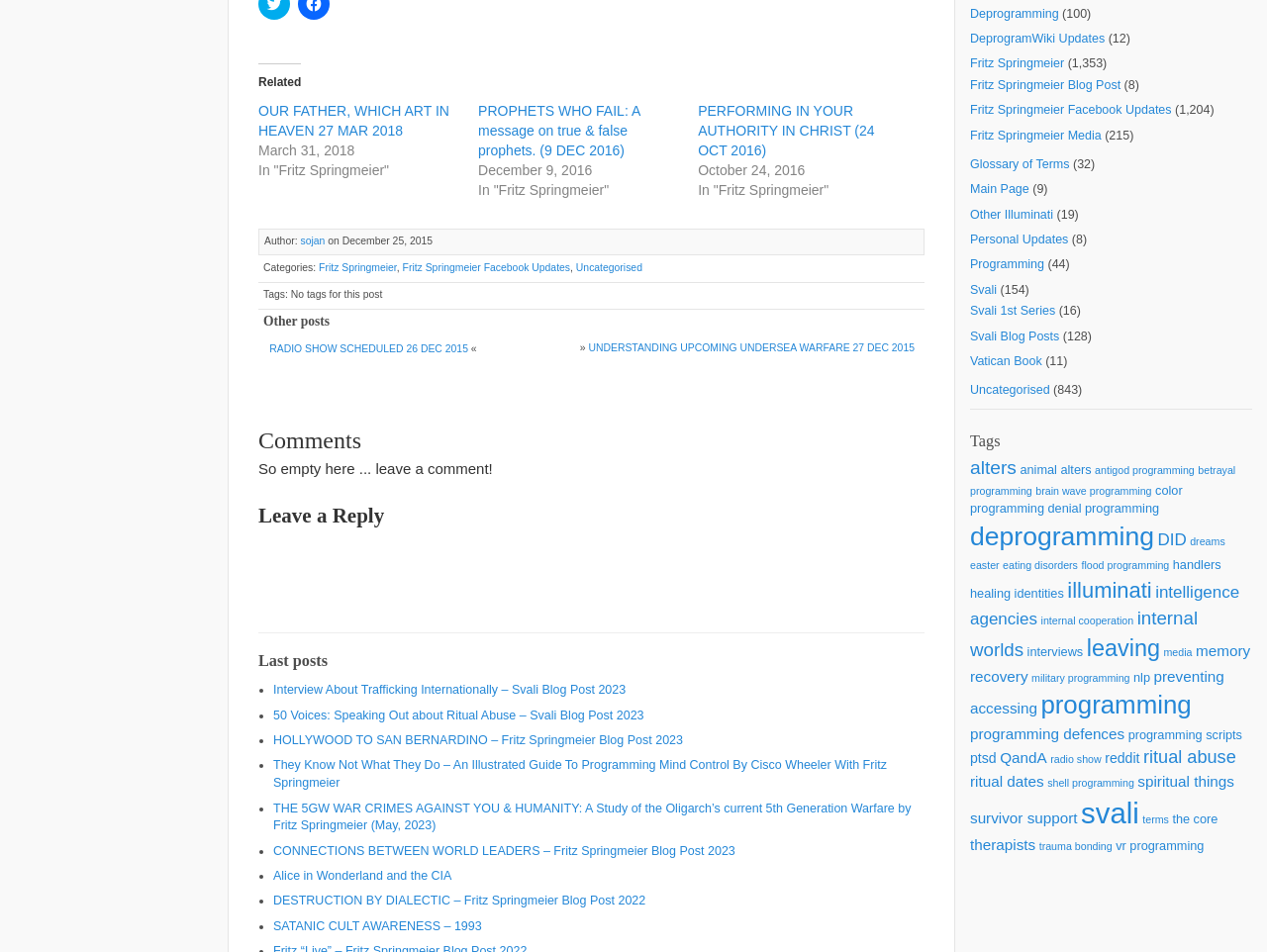Answer the question in one word or a short phrase:
What is the title of the last post in the 'Last posts' section?

SATANIC CULT AWARENESS – 1993